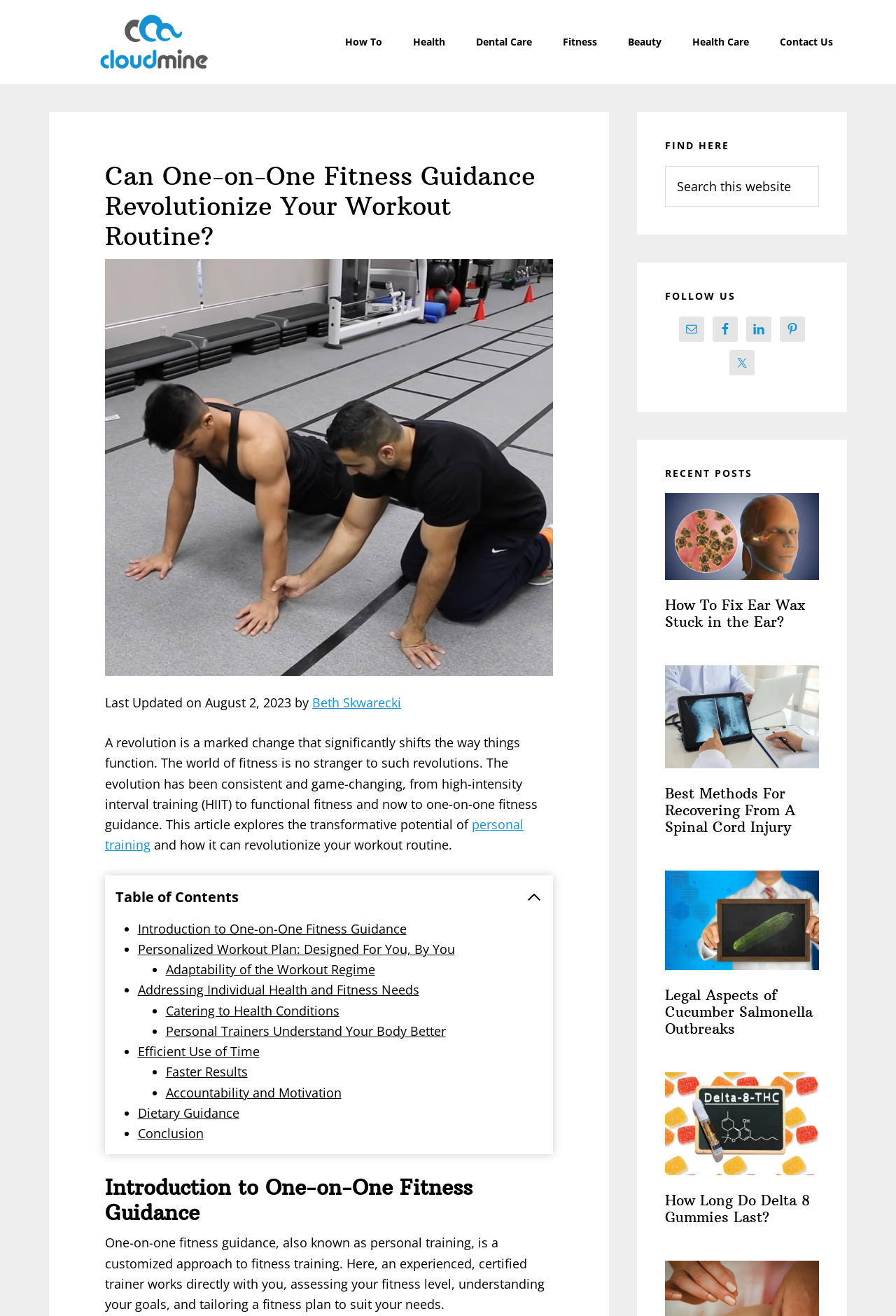Respond with a single word or phrase for the following question: 
What is the topic of the article?

One-on-One Fitness Guidance